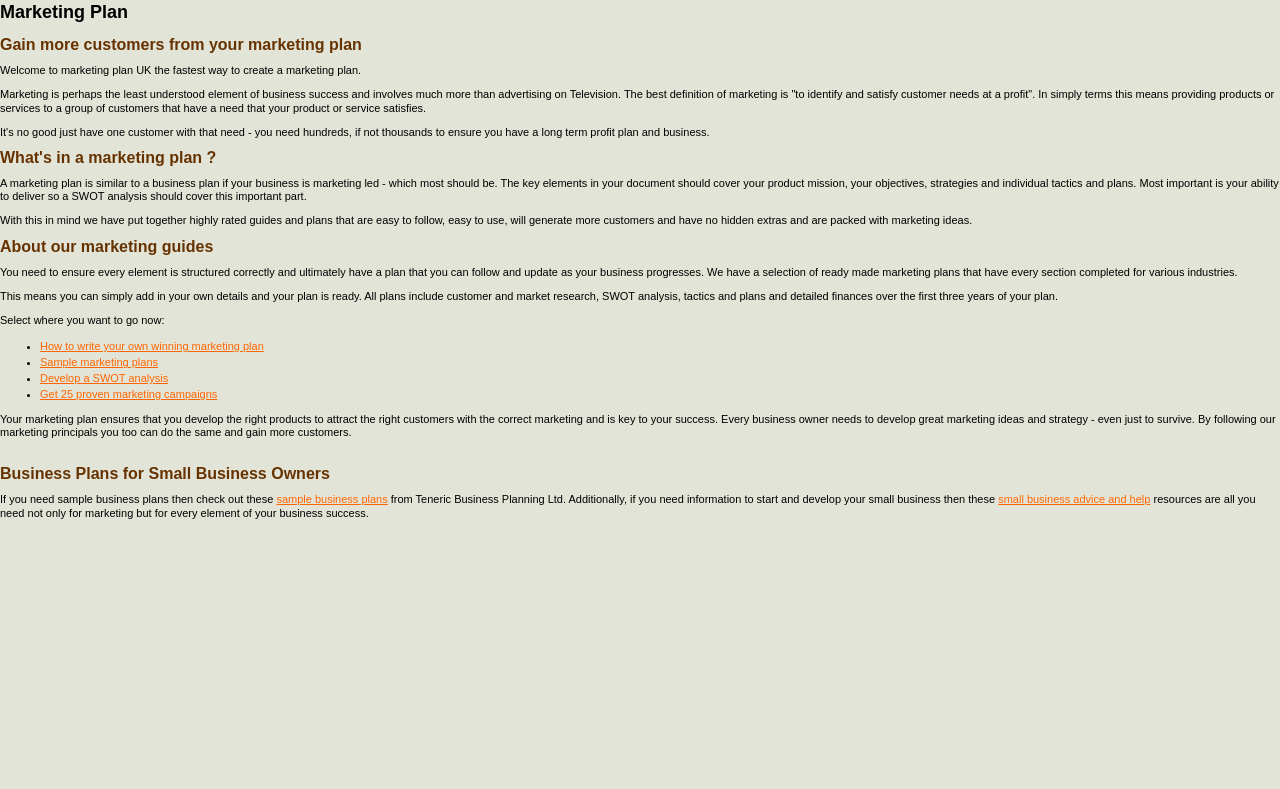What is included in the ready-made marketing plans?
Craft a detailed and extensive response to the question.

The webpage mentions that the ready-made marketing plans have every section completed for various industries, and include customer and market research, SWOT analysis, tactics and plans, and detailed finances over the first three years of the plan.